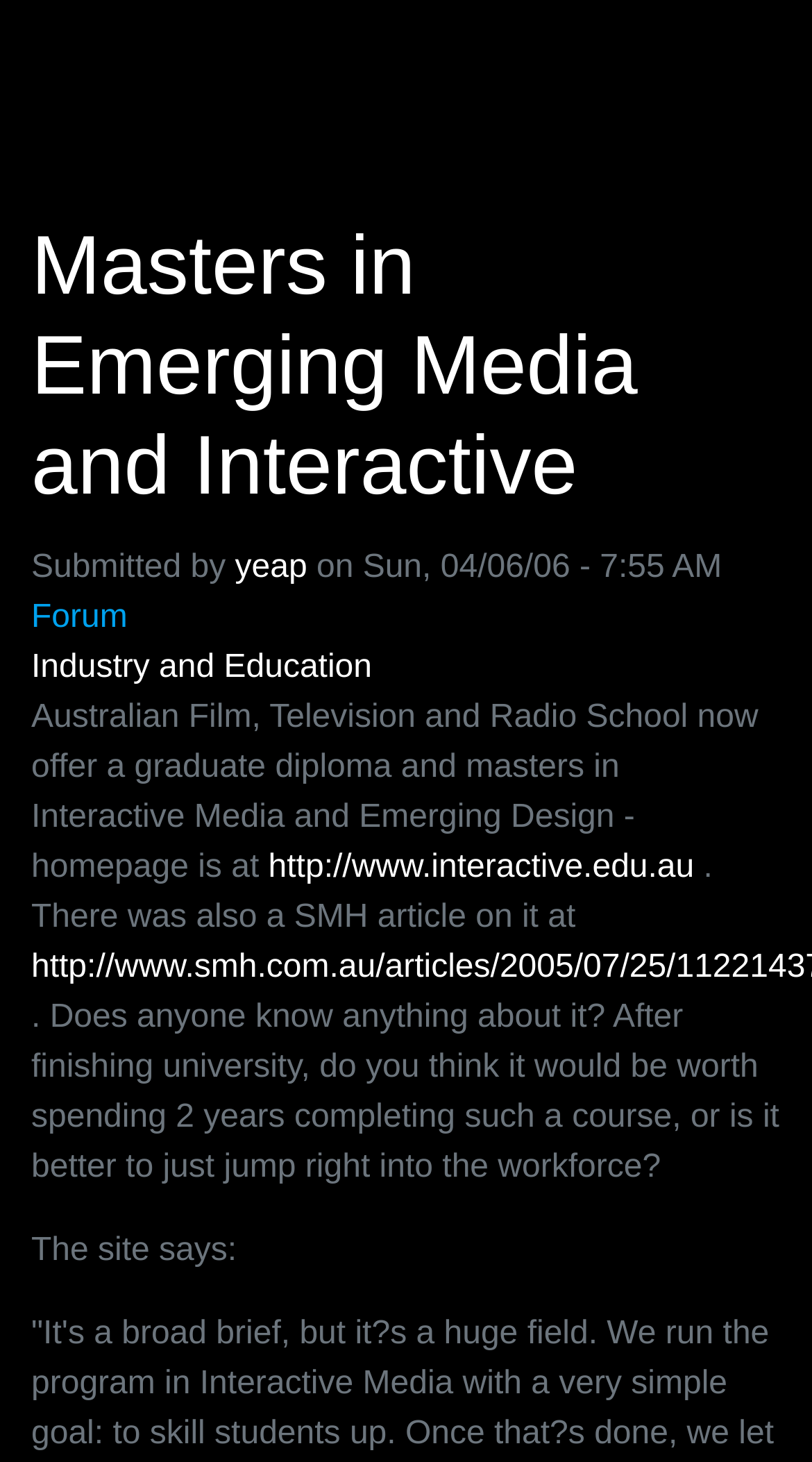Use a single word or phrase to answer the question: What is the topic of the forum post?

Masters in Interactive Media